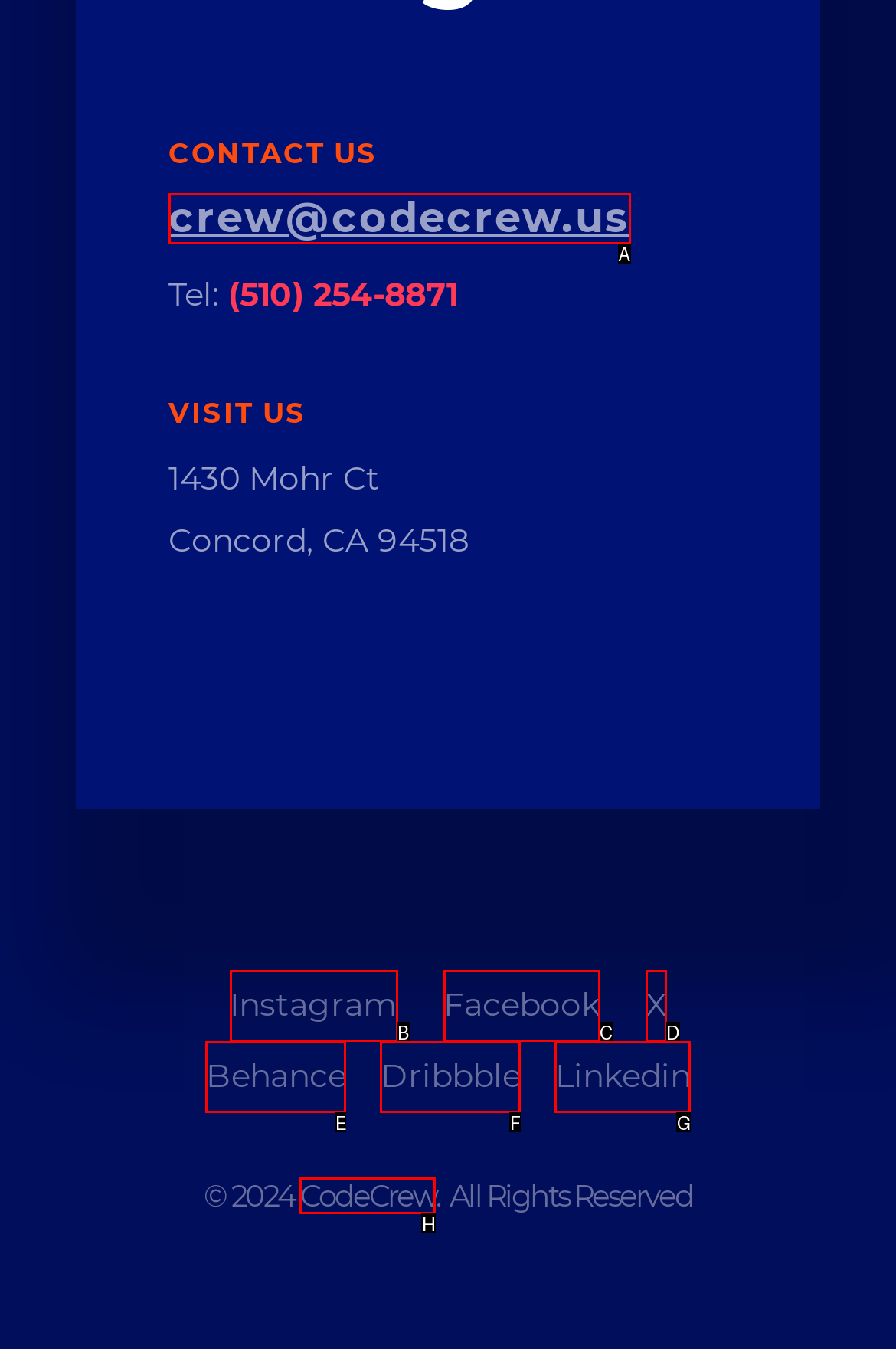Select the letter of the UI element that matches this task: Go to the CodeCrew homepage
Provide the answer as the letter of the correct choice.

H